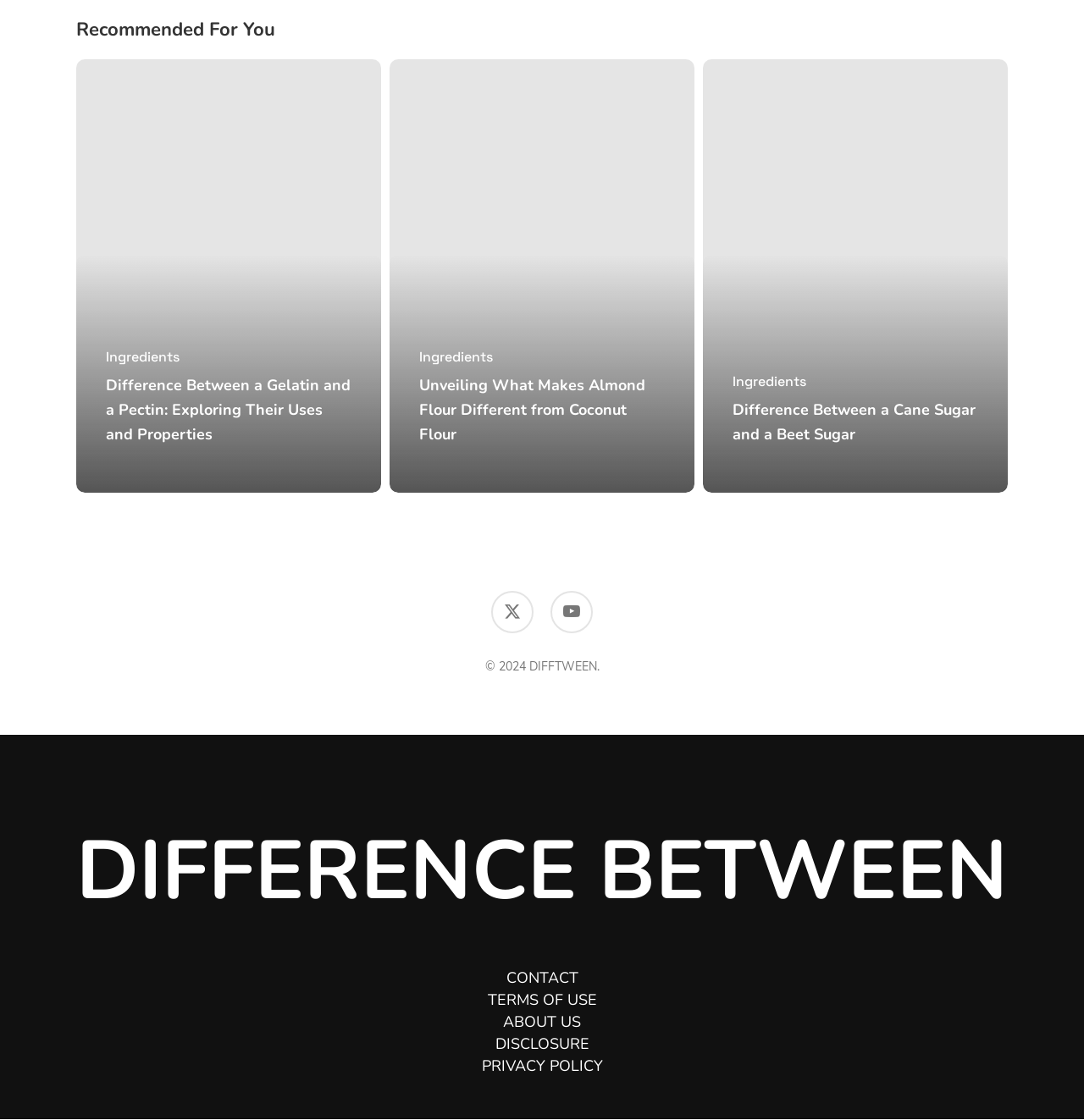Locate the bounding box coordinates of the clickable region to complete the following instruction: "Click the CONTACT US link."

None